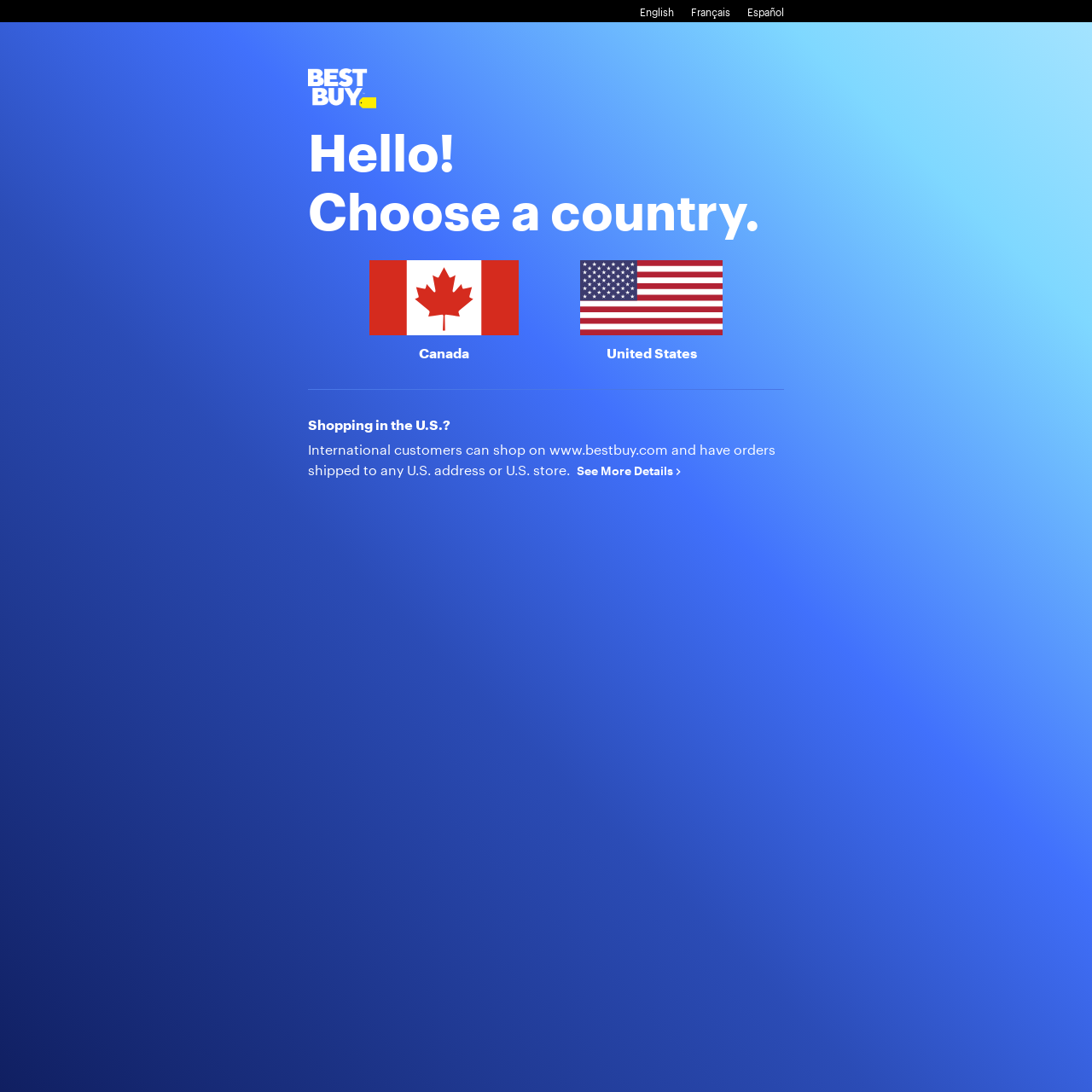What language options are available?
Refer to the image and provide a one-word or short phrase answer.

English, Français, Español